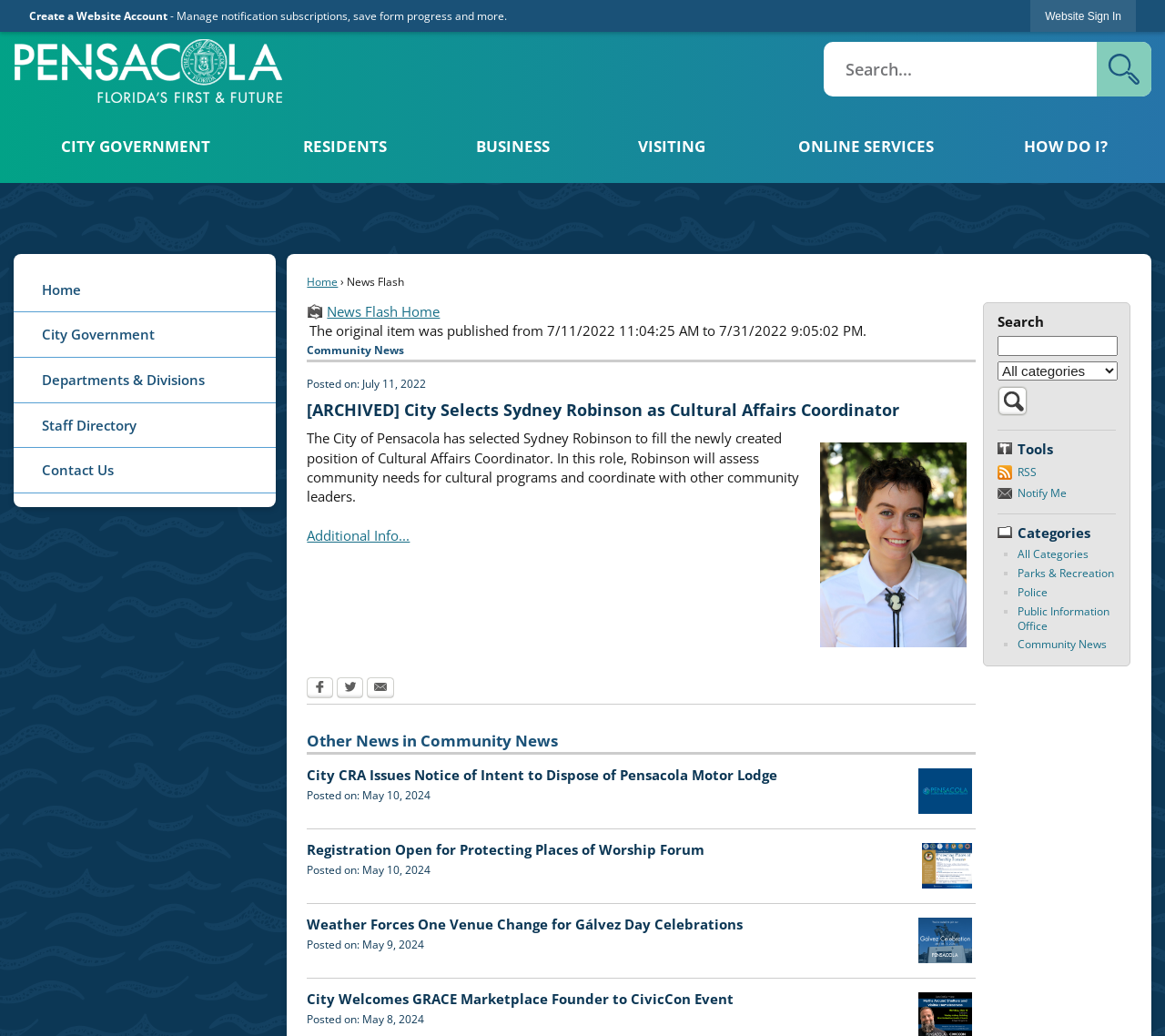Determine the bounding box coordinates of the clickable element necessary to fulfill the instruction: "Search for something". Provide the coordinates as four float numbers within the 0 to 1 range, i.e., [left, top, right, bottom].

[0.707, 0.041, 0.988, 0.093]